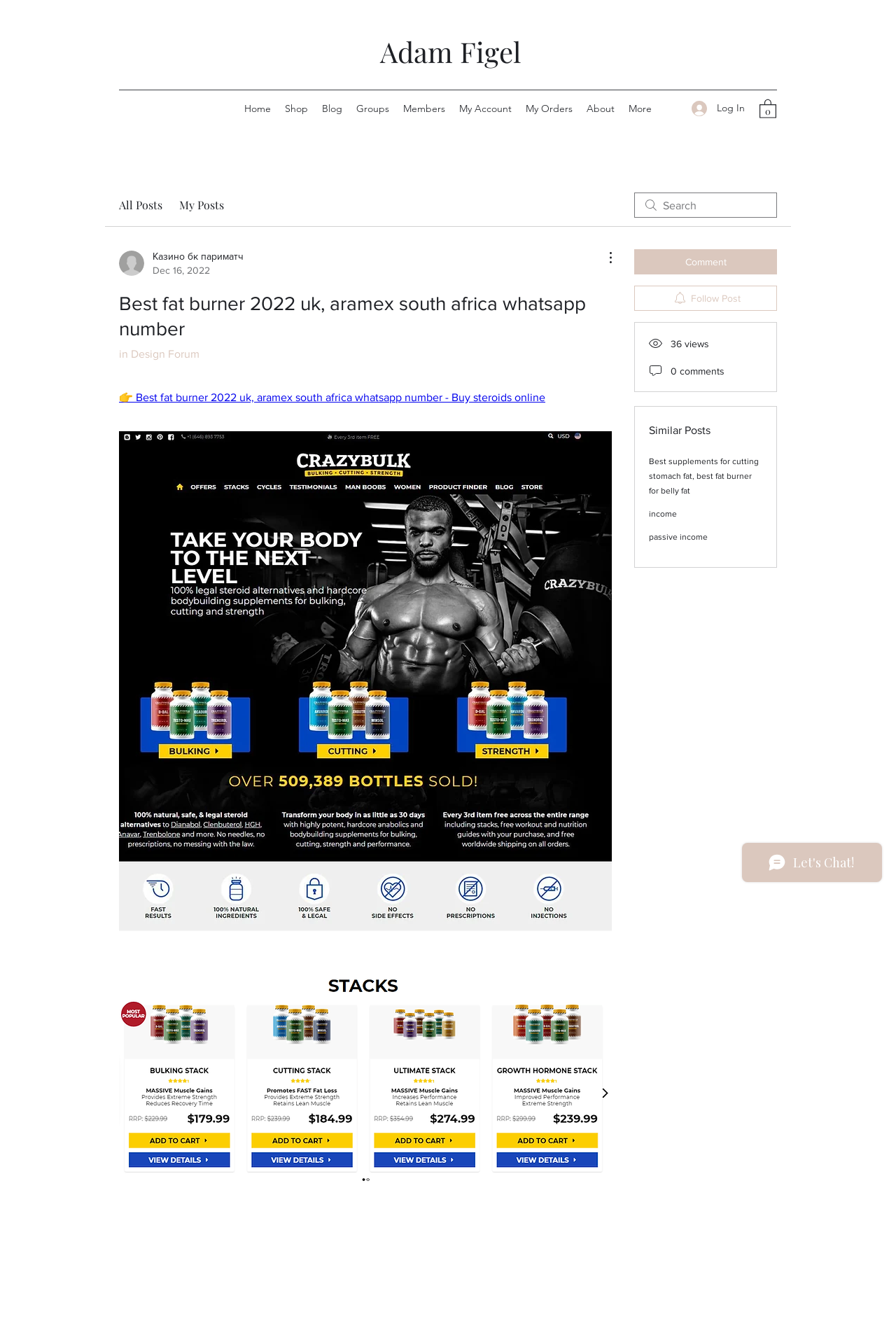Utilize the details in the image to thoroughly answer the following question: What type of content is being discussed on the webpage?

The webpage appears to be discussing steroids and fat burners, as evidenced by the links and text on the page, such as 'Best fat burner 2022 uk' and 'Buy steroids online'.